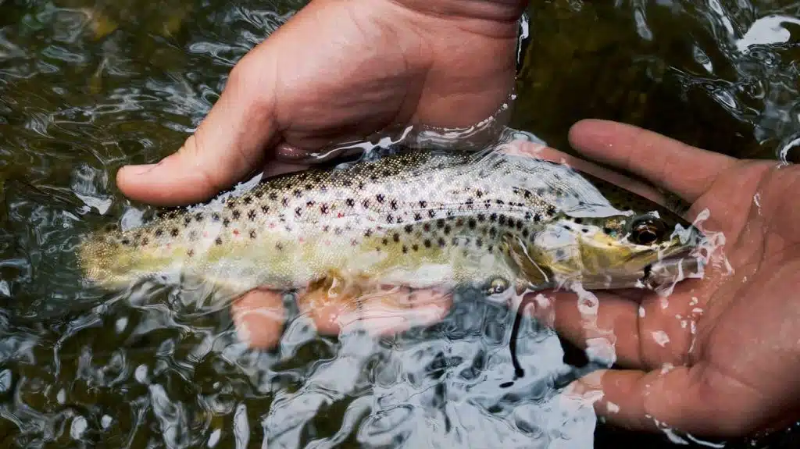What is reflected in the surrounding water?
Using the screenshot, give a one-word or short phrase answer.

Light